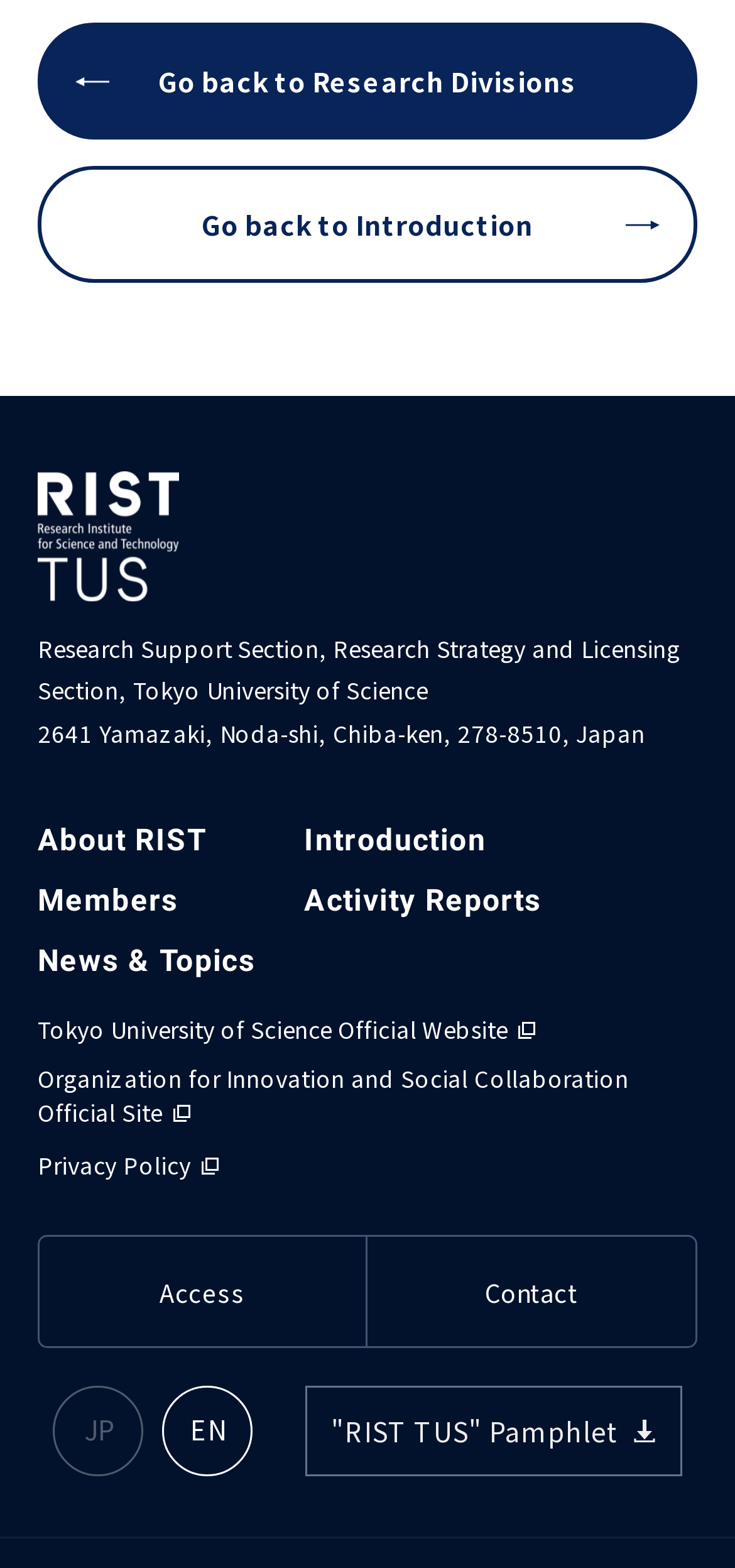What is the name of the research section?
From the image, respond using a single word or phrase.

RIST TUS